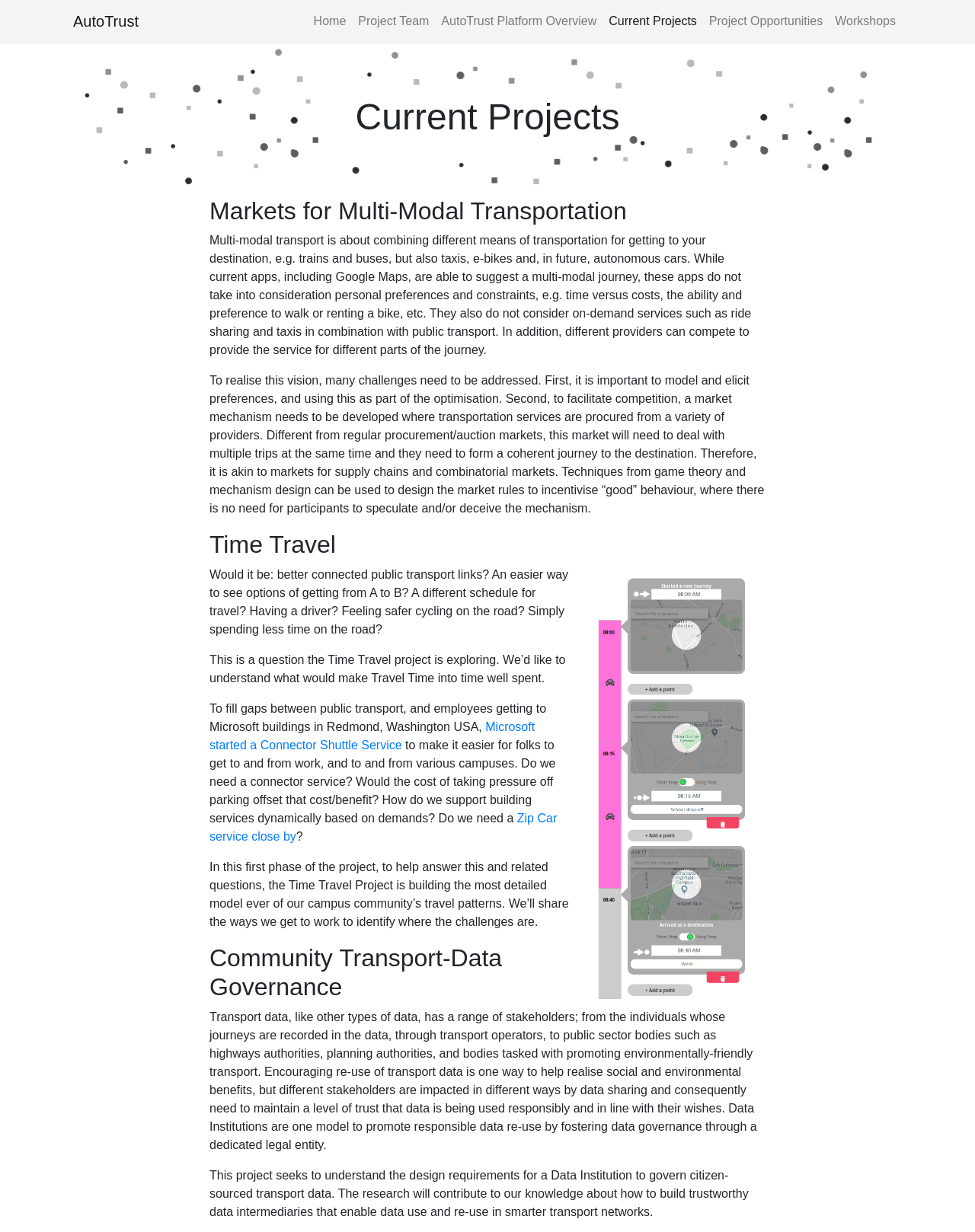Using the details in the image, give a detailed response to the question below:
What is the goal of the Time Travel project?

The Time Travel project aims to understand what would make travel time into time well spent, and to achieve this, it is building a detailed model of the campus community's travel patterns to identify where the challenges are.